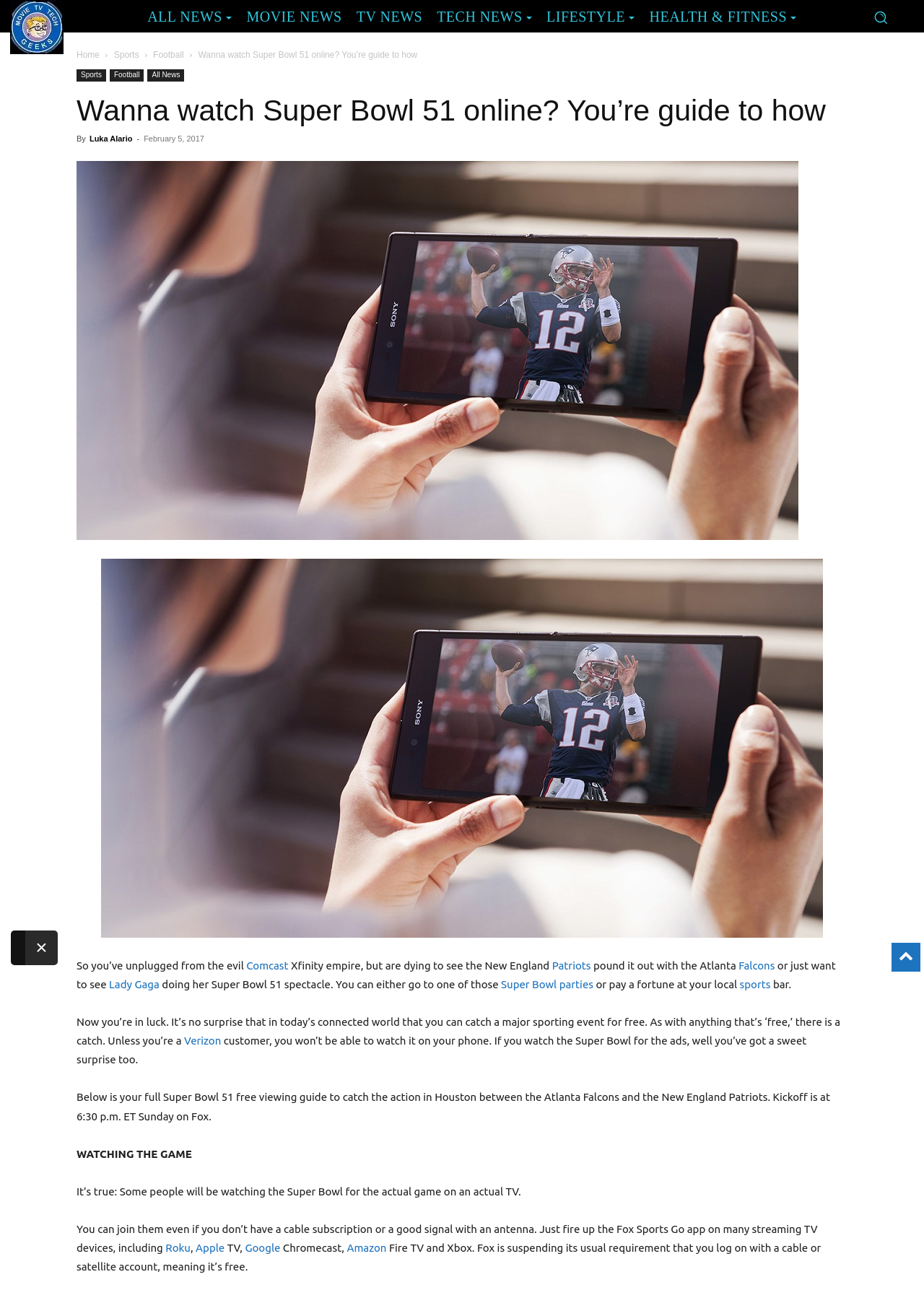Please find the top heading of the webpage and generate its text.

Wanna watch Super Bowl 51 online? You’re guide to how